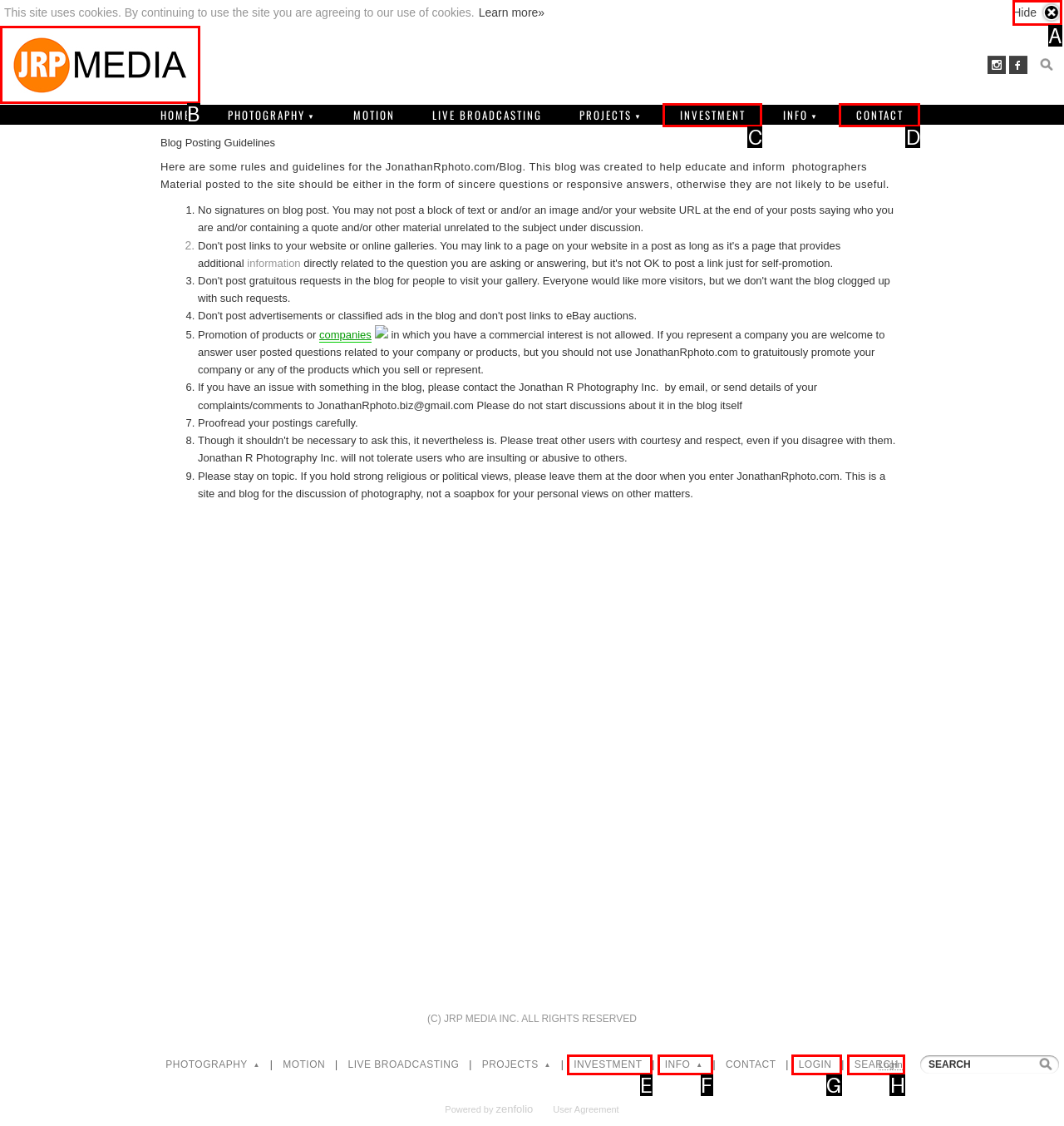Match the description to the correct option: base
Provide the letter of the matching option directly.

None